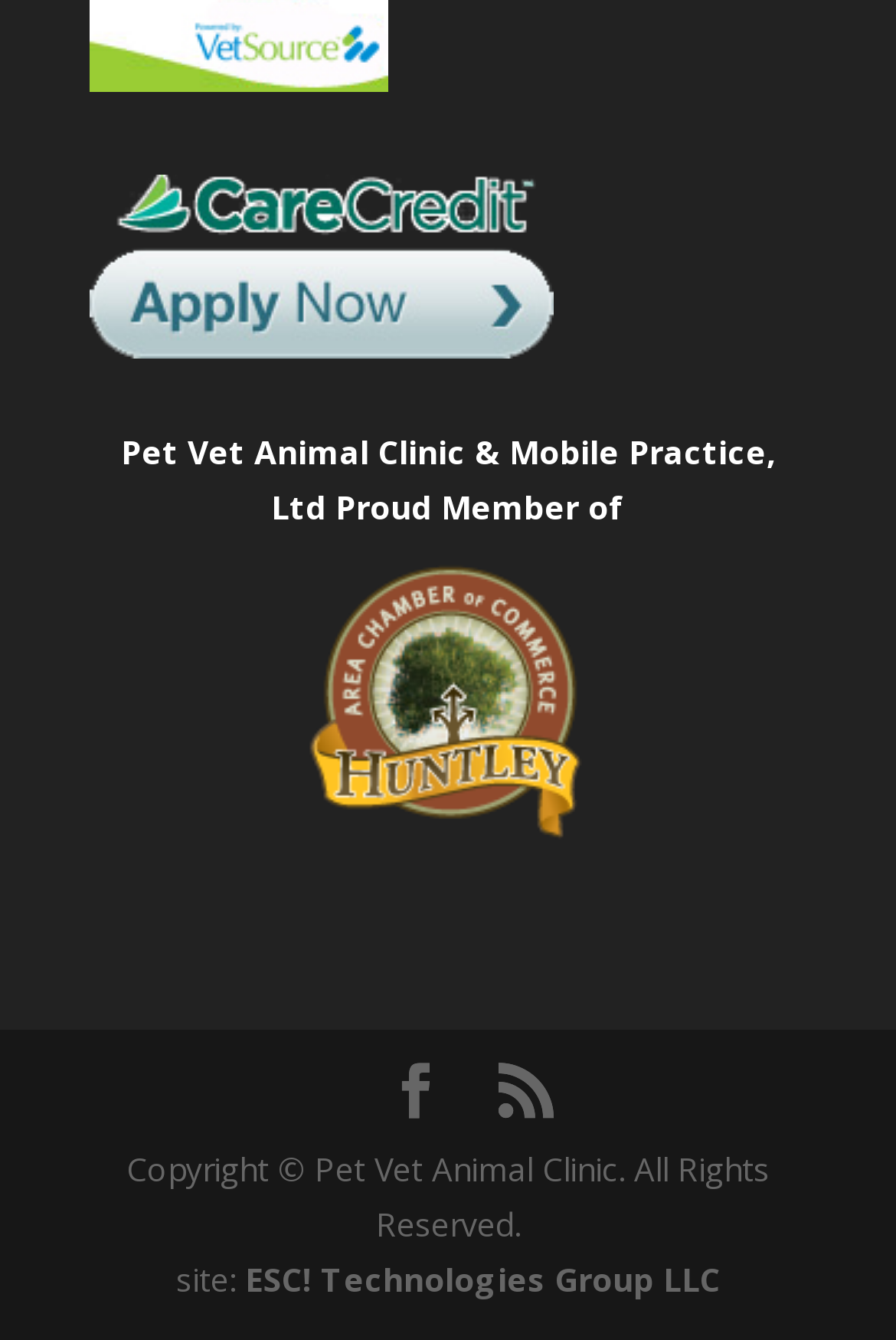Observe the image and answer the following question in detail: What is the copyright information?

The copyright information can be found in the StaticText element with the text 'Copyright © Pet Vet Animal Clinic. All Rights Reserved.' which is located at the bottom of the webpage.